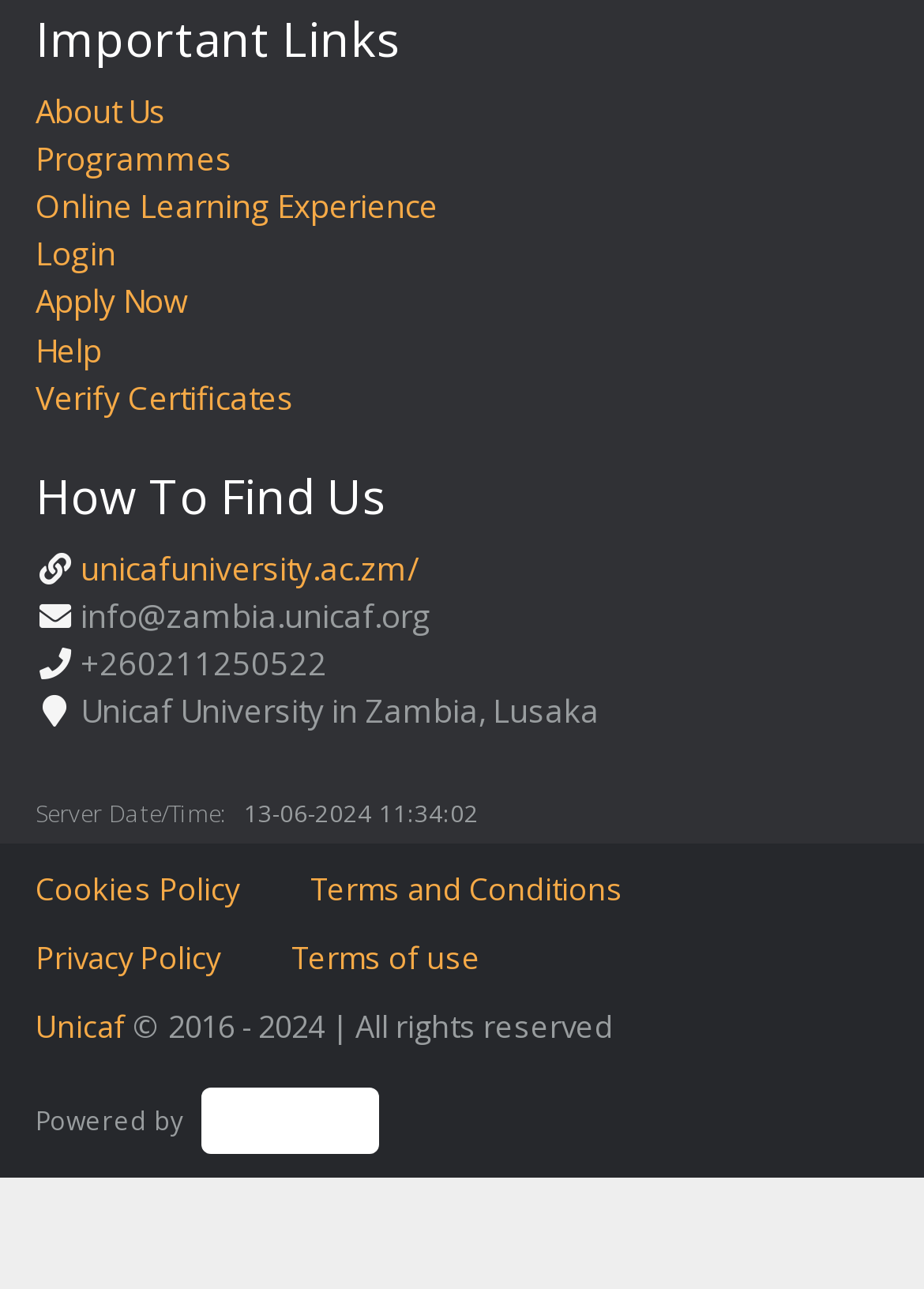Using the webpage screenshot, locate the HTML element that fits the following description and provide its bounding box: "Verify Certificates".

[0.038, 0.291, 0.318, 0.325]